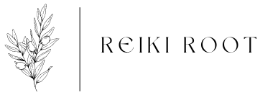Describe all the important aspects and features visible in the image.

The image features the logo of "Reiki Root," which creatively combines textual and botanical elements. The logo displays the phrase “REIKI ROOT” in an elegant, contemporary font, emphasizing the connection to energy healing practices. Nestled beside the text is a delicate illustration of a botanical design, likely representing a plant or herbal motif, which enhances the soothing and natural aesthetic associated with Reiki and holistic wellness. This imagery reflects the brand's focus on providing compassionate healing services for cats through energy work, fostering a sense of calm and well-being.